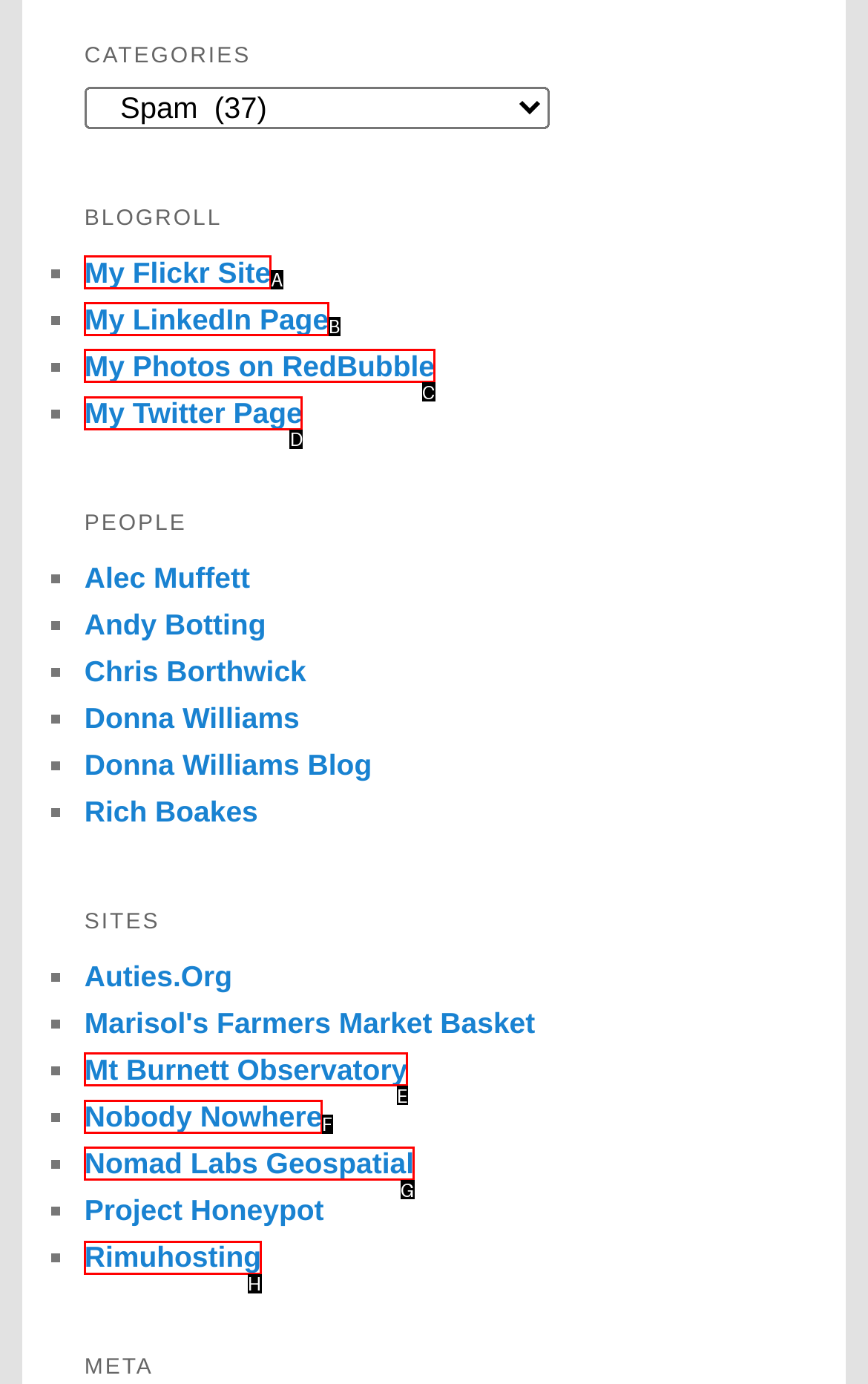Determine which option matches the element description: Mt Burnett Observatory
Answer using the letter of the correct option.

E